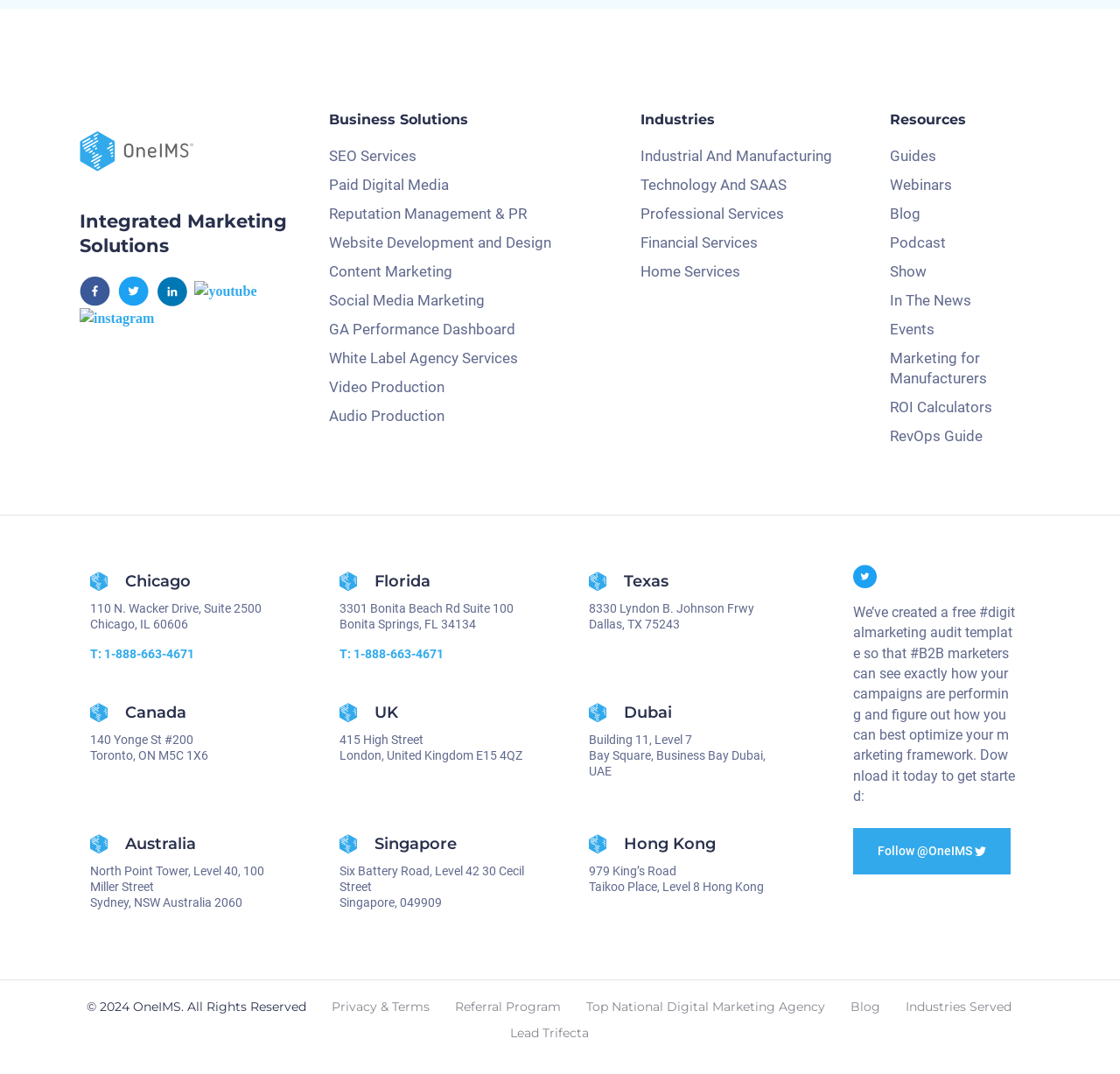Find the bounding box coordinates of the element's region that should be clicked in order to follow the given instruction: "Contact via phone number 1-888-663-4671 in Chicago". The coordinates should consist of four float numbers between 0 and 1, i.e., [left, top, right, bottom].

[0.08, 0.602, 0.173, 0.615]